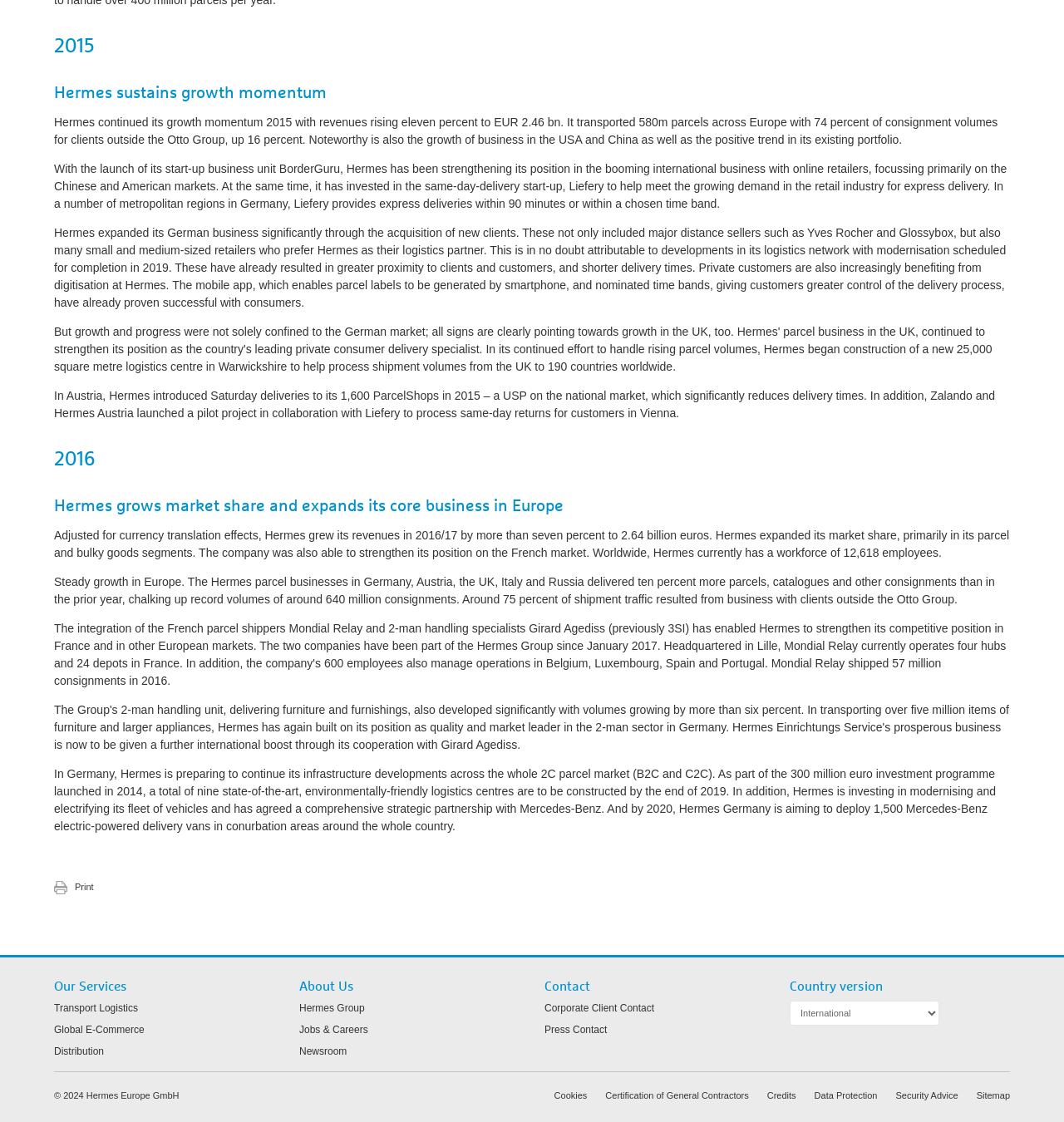Kindly provide the bounding box coordinates of the section you need to click on to fulfill the given instruction: "View About Us".

[0.281, 0.873, 0.488, 0.886]